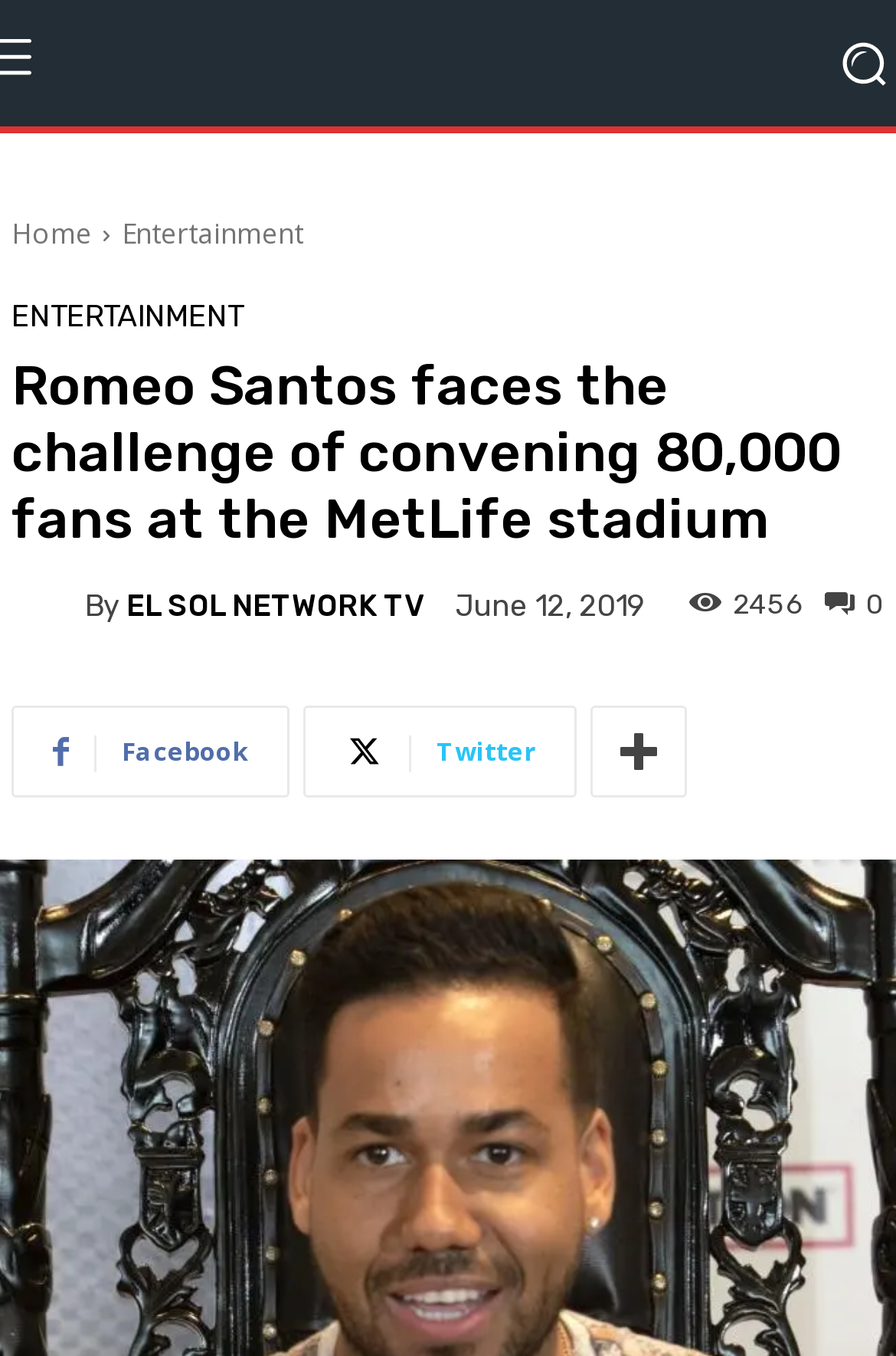Generate the title text from the webpage.

Romeo Santos faces the challenge of convening 80,000 fans at the MetLife stadium